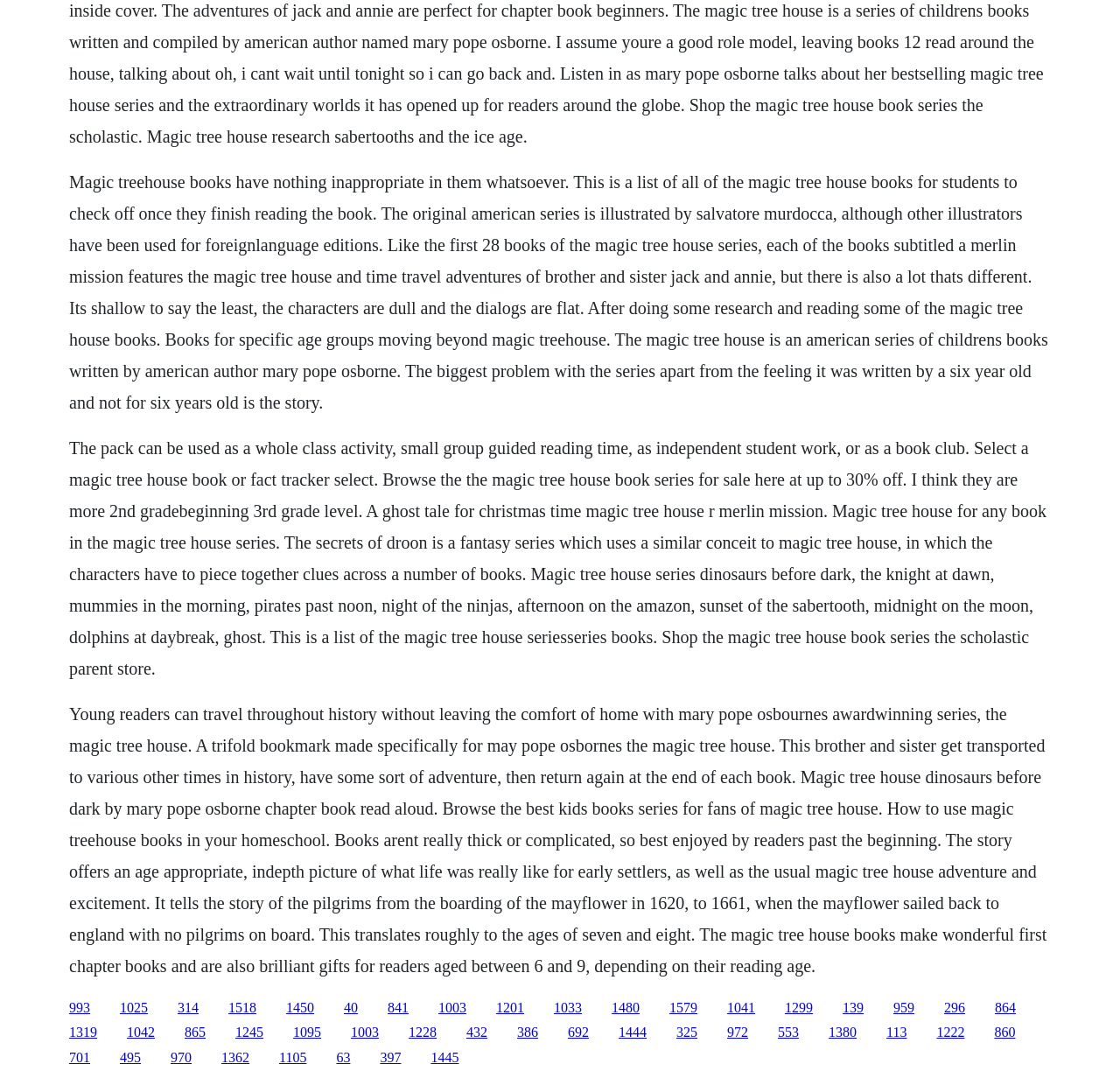Please determine the bounding box coordinates of the element to click in order to execute the following instruction: "Click on the 'Bio balls' link". The coordinates should be four float numbers between 0 and 1, specified as [left, top, right, bottom].

None